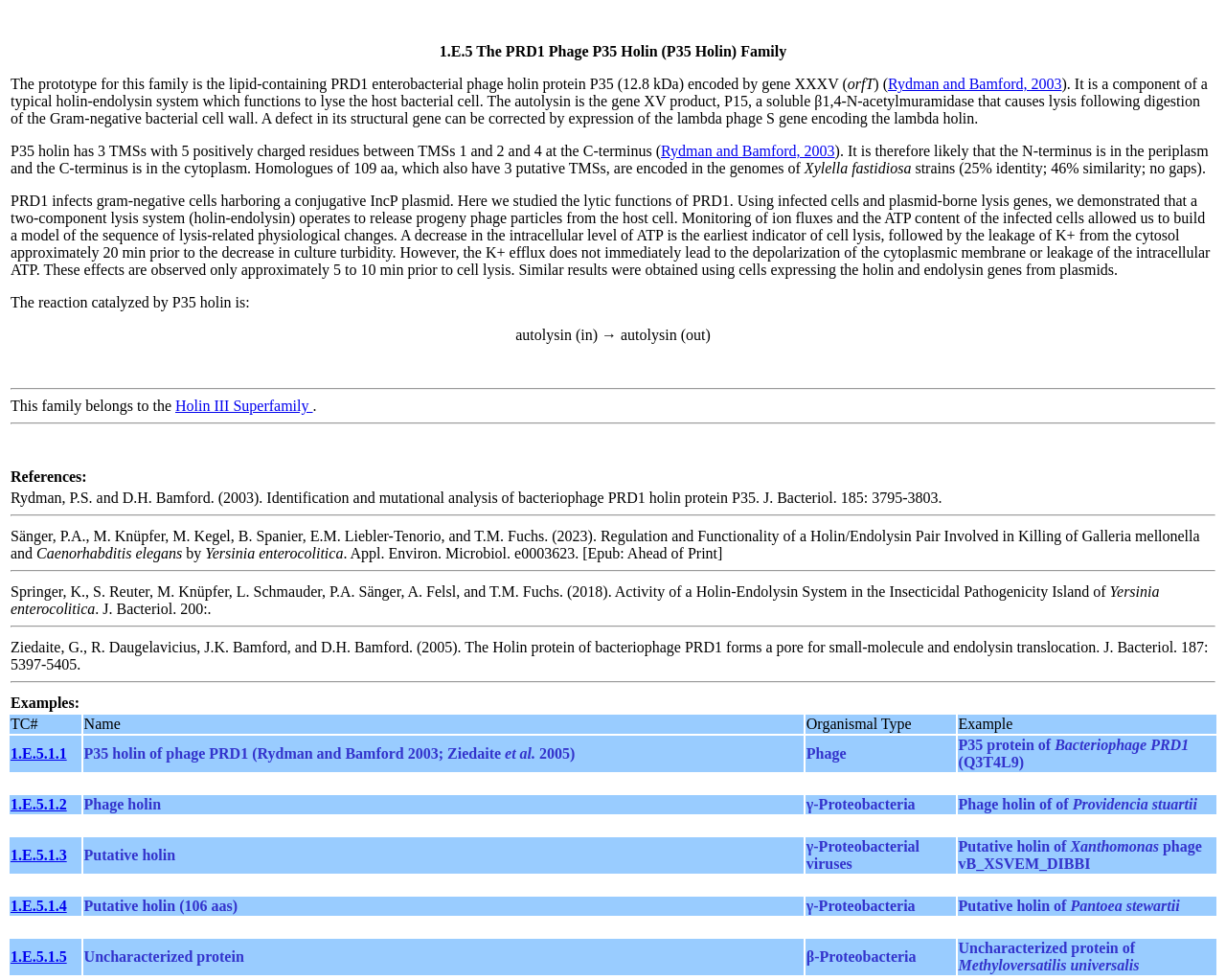Locate the bounding box coordinates of the element's region that should be clicked to carry out the following instruction: "View the information about 'P35 holin of phage PRD1'". The coordinates need to be four float numbers between 0 and 1, i.e., [left, top, right, bottom].

[0.068, 0.751, 0.655, 0.788]